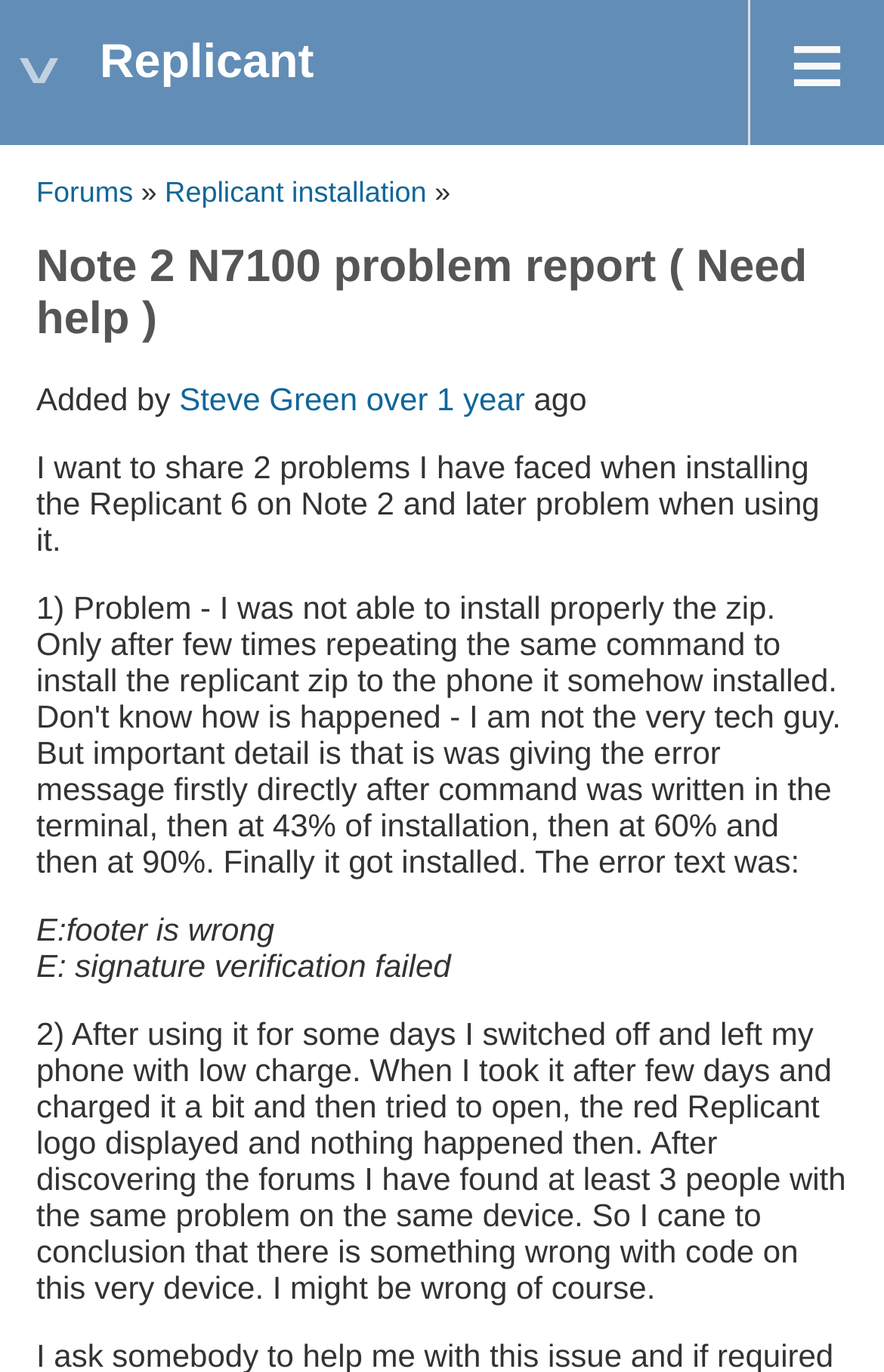Provide the bounding box coordinates of the HTML element described by the text: "Steve Green". The coordinates should be in the format [left, top, right, bottom] with values between 0 and 1.

[0.203, 0.278, 0.404, 0.304]